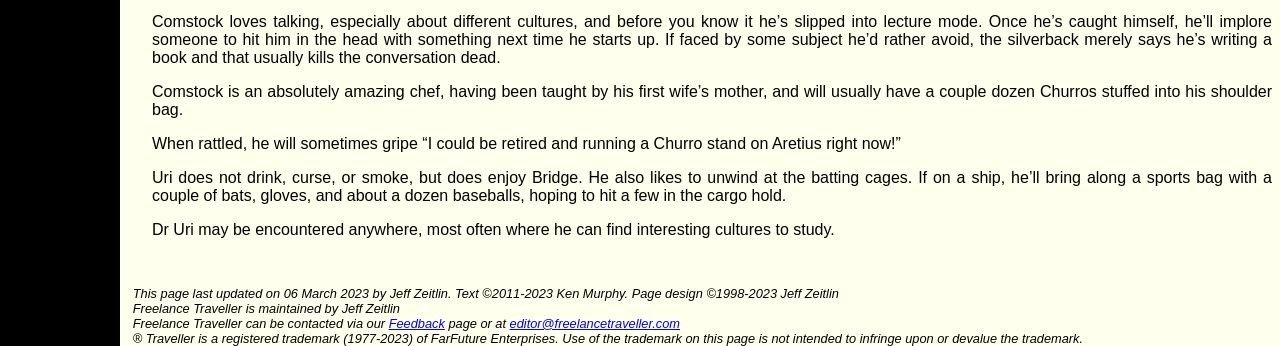Based on the element description editor@freelancetraveller.com, identify the bounding box of the UI element in the given webpage screenshot. The coordinates should be in the format (top-left x, top-left y, bottom-right x, bottom-right y) and must be between 0 and 1.

[0.398, 0.913, 0.531, 0.956]